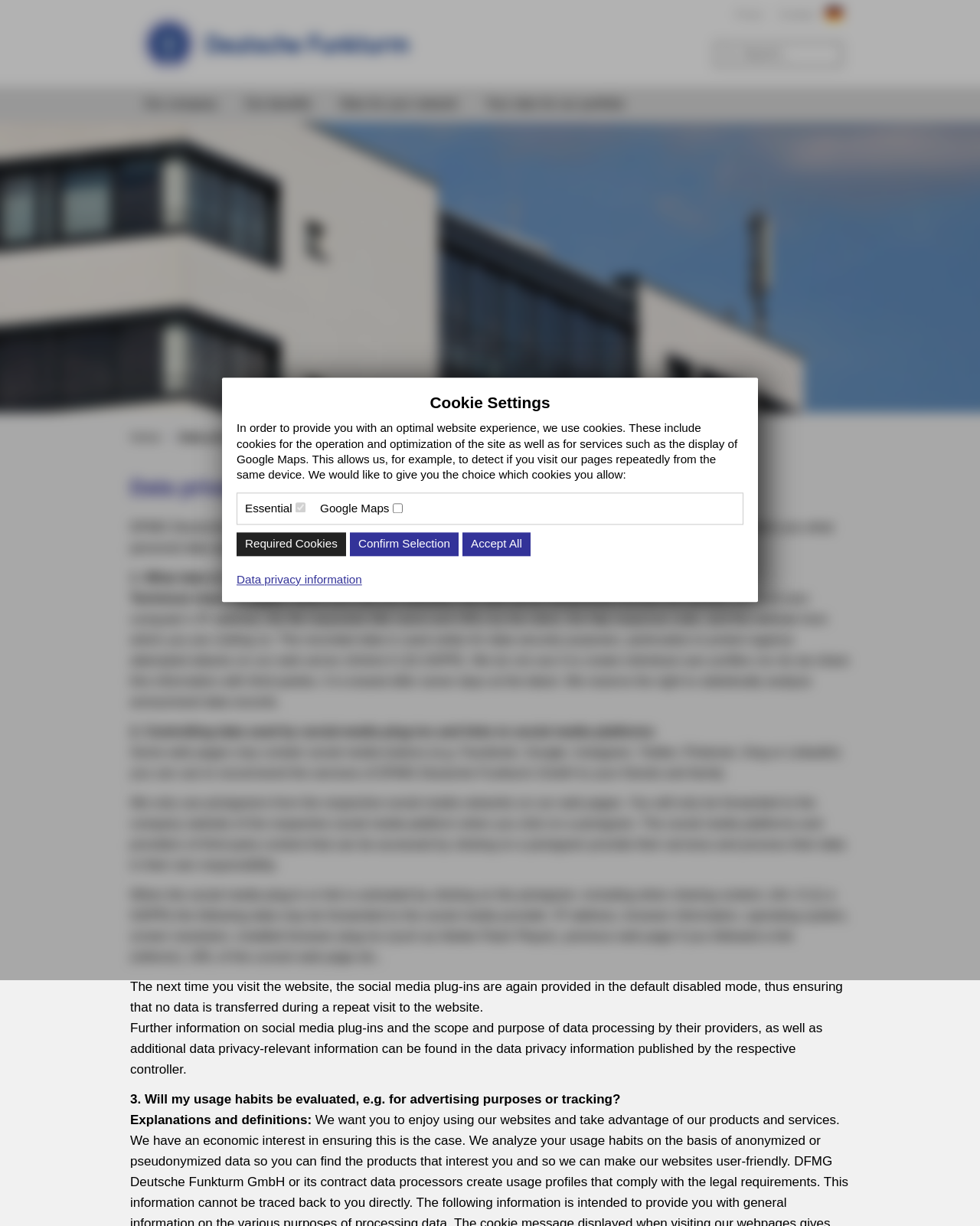Bounding box coordinates must be specified in the format (top-left x, top-left y, bottom-right x, bottom-right y). All values should be floating point numbers between 0 and 1. What are the bounding box coordinates of the UI element described as: Your sites for our portfolio

[0.481, 0.071, 0.651, 0.099]